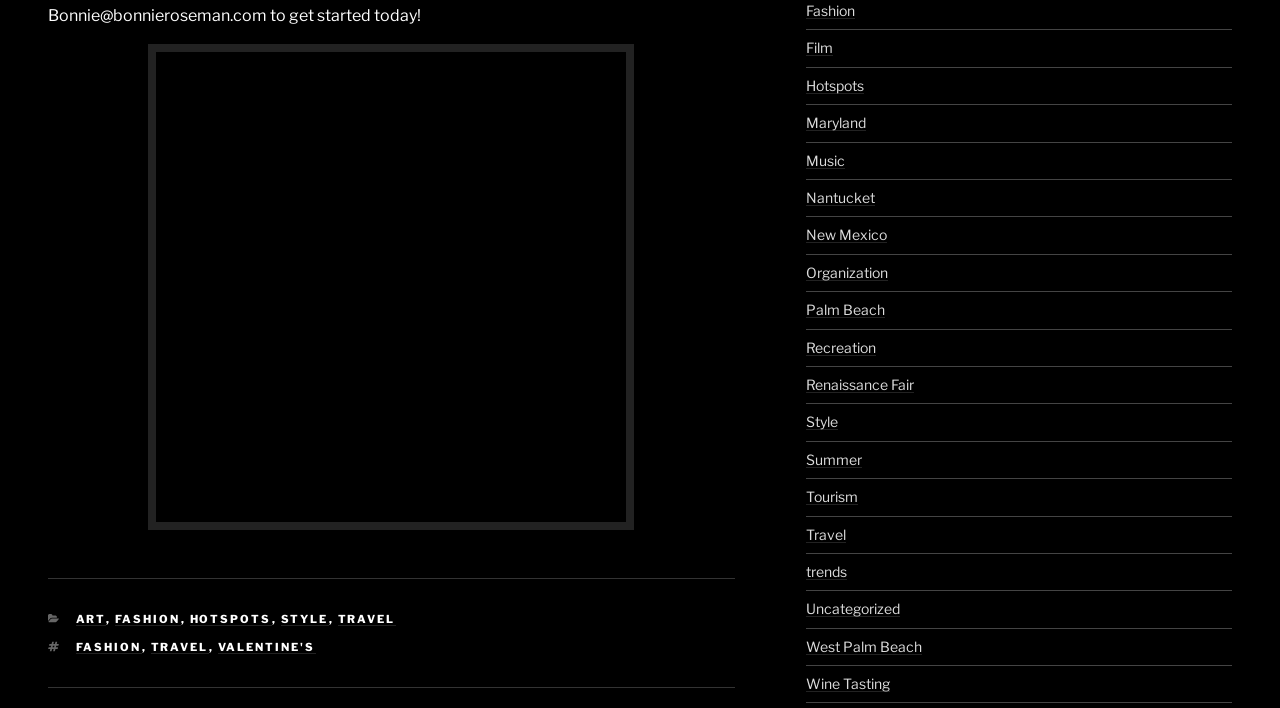Please specify the bounding box coordinates of the region to click in order to perform the following instruction: "Click on the 'ART' category".

[0.059, 0.865, 0.082, 0.885]